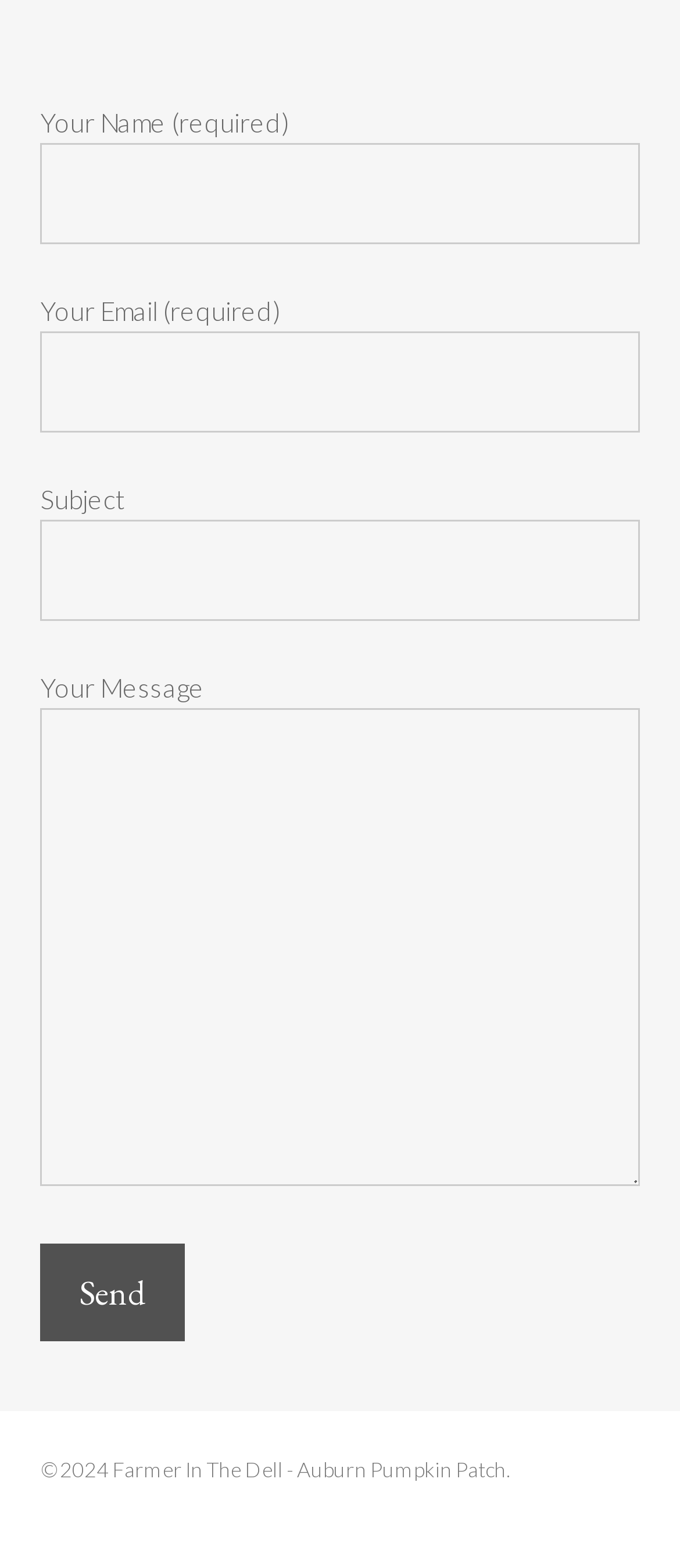Please find the bounding box coordinates (top-left x, top-left y, bottom-right x, bottom-right y) in the screenshot for the UI element described as follows: name="your-email"

[0.06, 0.212, 0.94, 0.276]